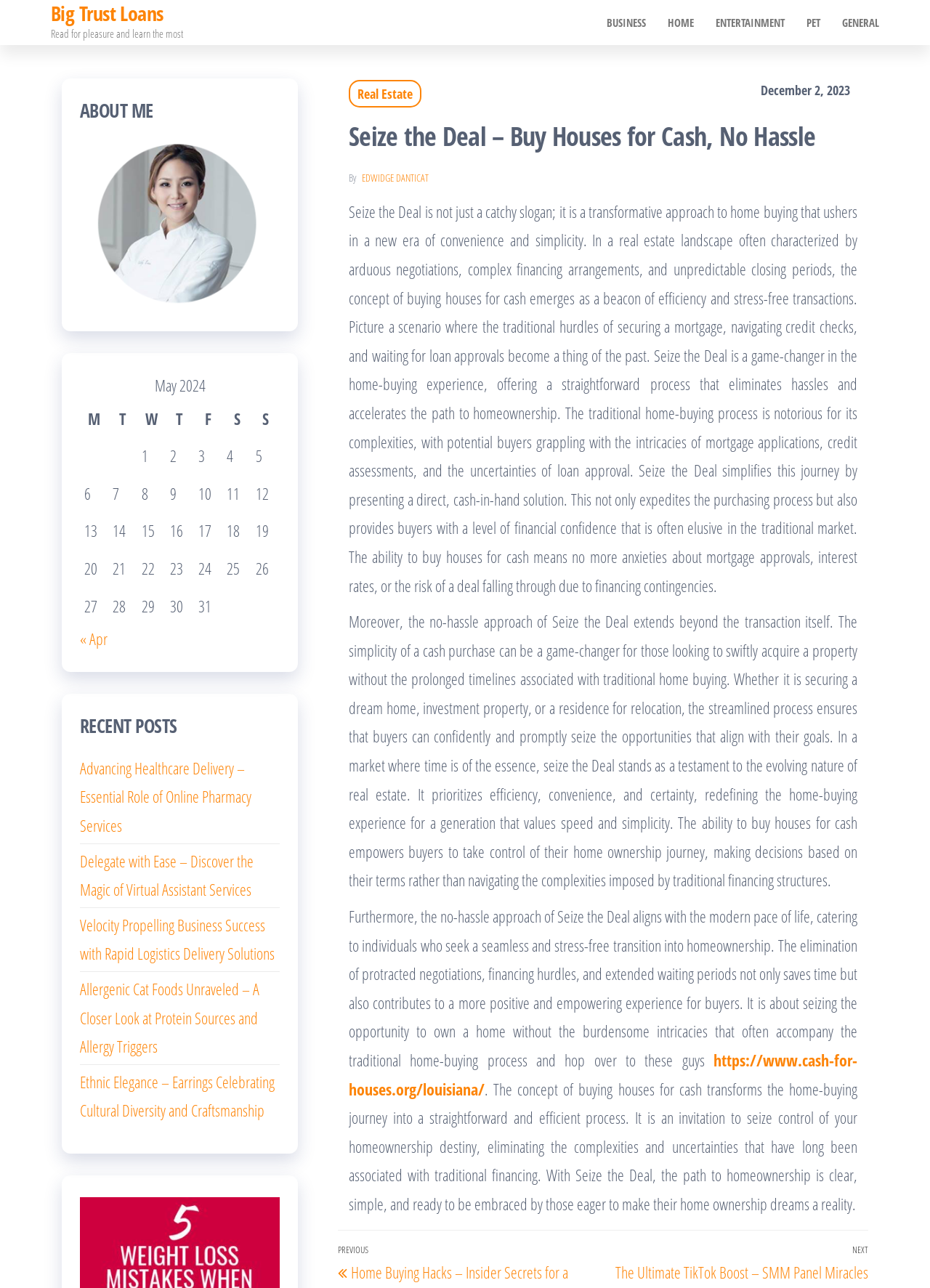What is the main topic of this webpage?
Look at the image and answer with only one word or phrase.

Buying houses for cash